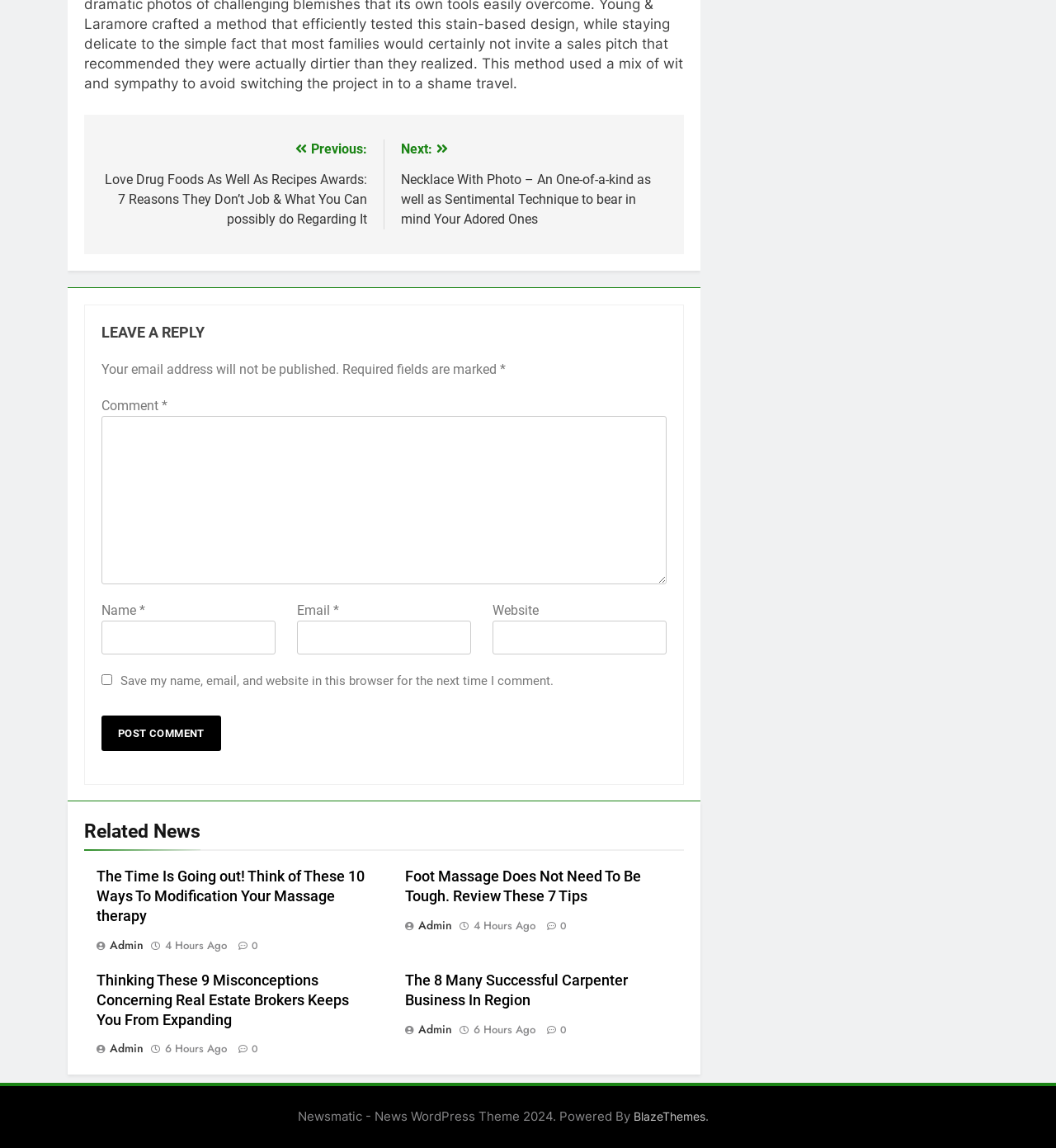Please mark the bounding box coordinates of the area that should be clicked to carry out the instruction: "Post a comment".

[0.096, 0.623, 0.209, 0.654]